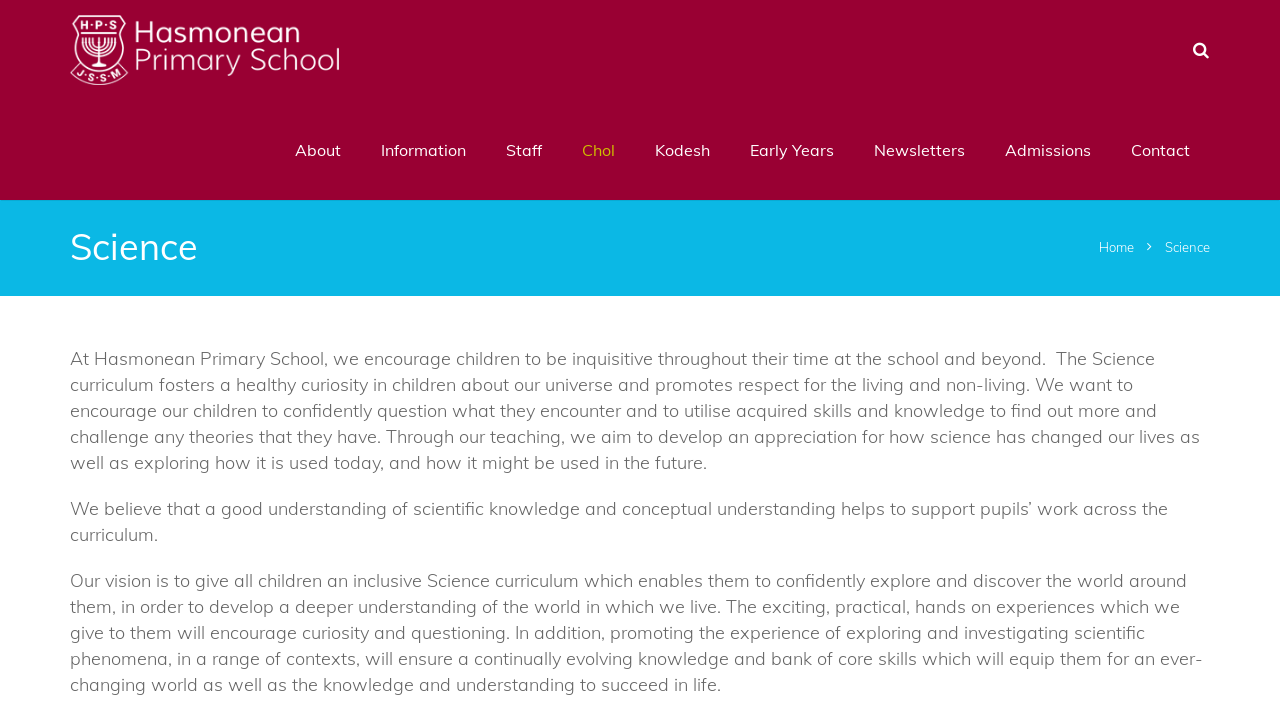Please identify the coordinates of the bounding box that should be clicked to fulfill this instruction: "read Newsletters".

[0.667, 0.176, 0.77, 0.246]